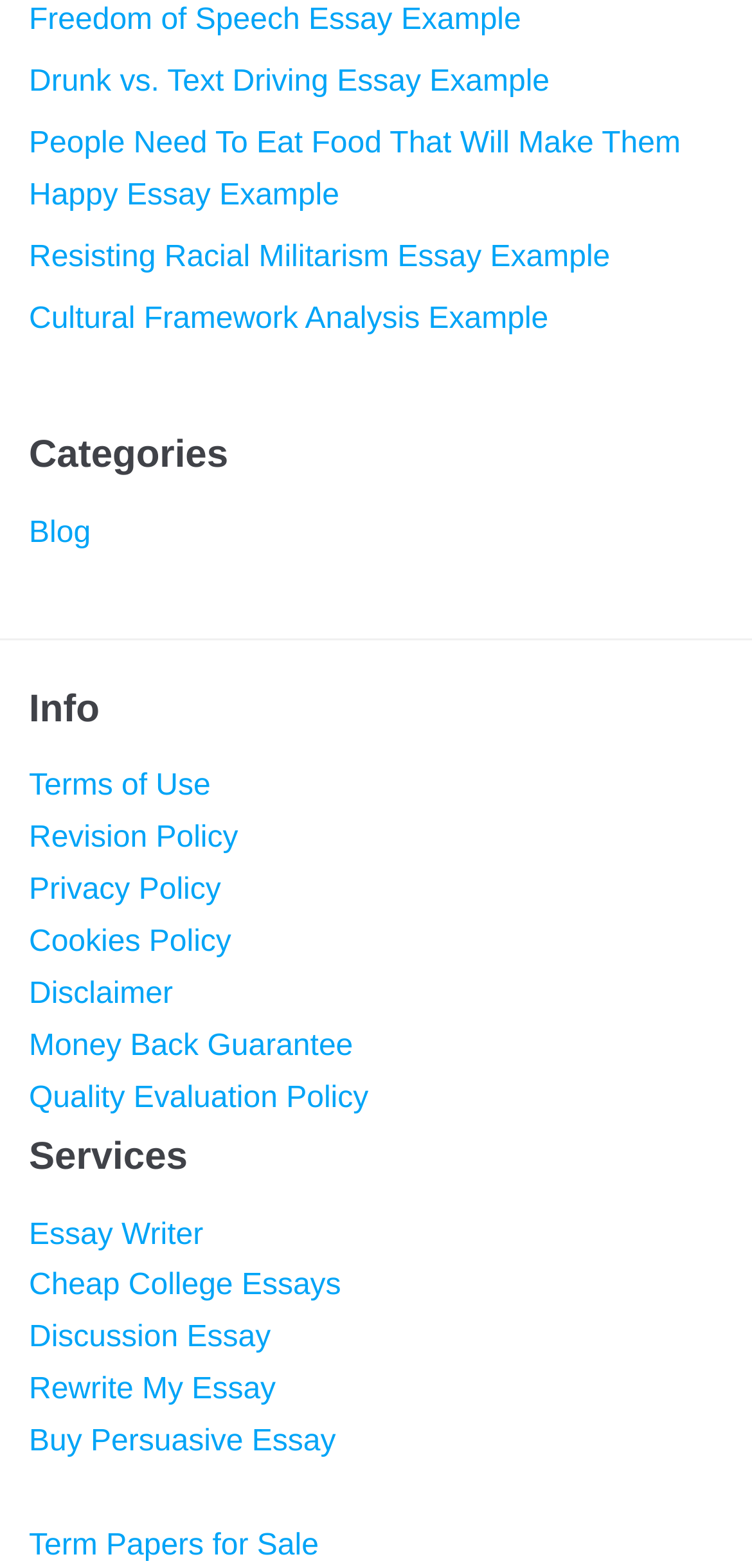What is the 'Blog' link for?
Provide a thorough and detailed answer to the question.

The 'Blog' link is likely to direct users to a blog section of the website, where they can access articles, posts, or other written content.